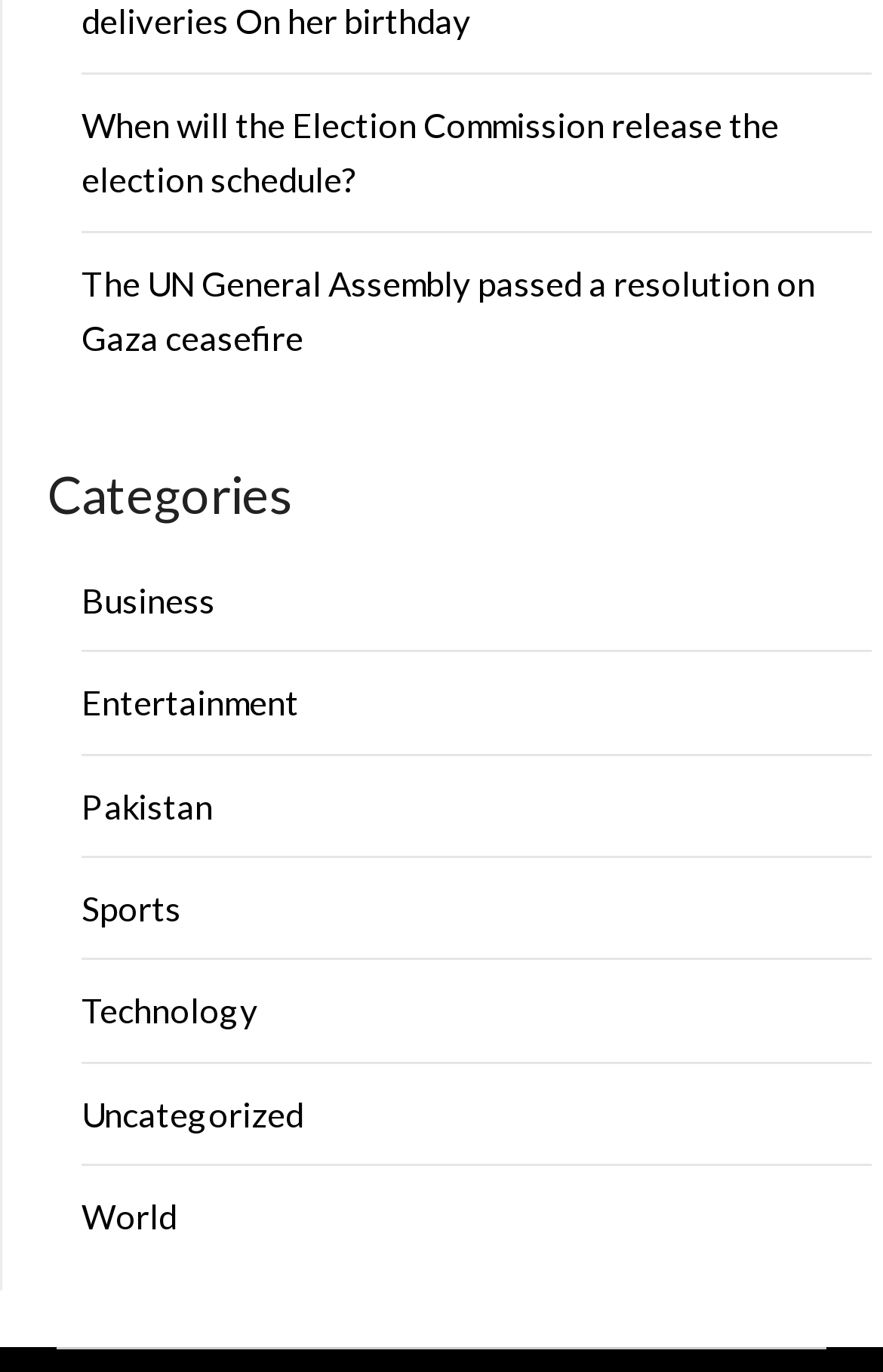Could you determine the bounding box coordinates of the clickable element to complete the instruction: "View news about the election schedule"? Provide the coordinates as four float numbers between 0 and 1, i.e., [left, top, right, bottom].

[0.092, 0.076, 0.882, 0.146]